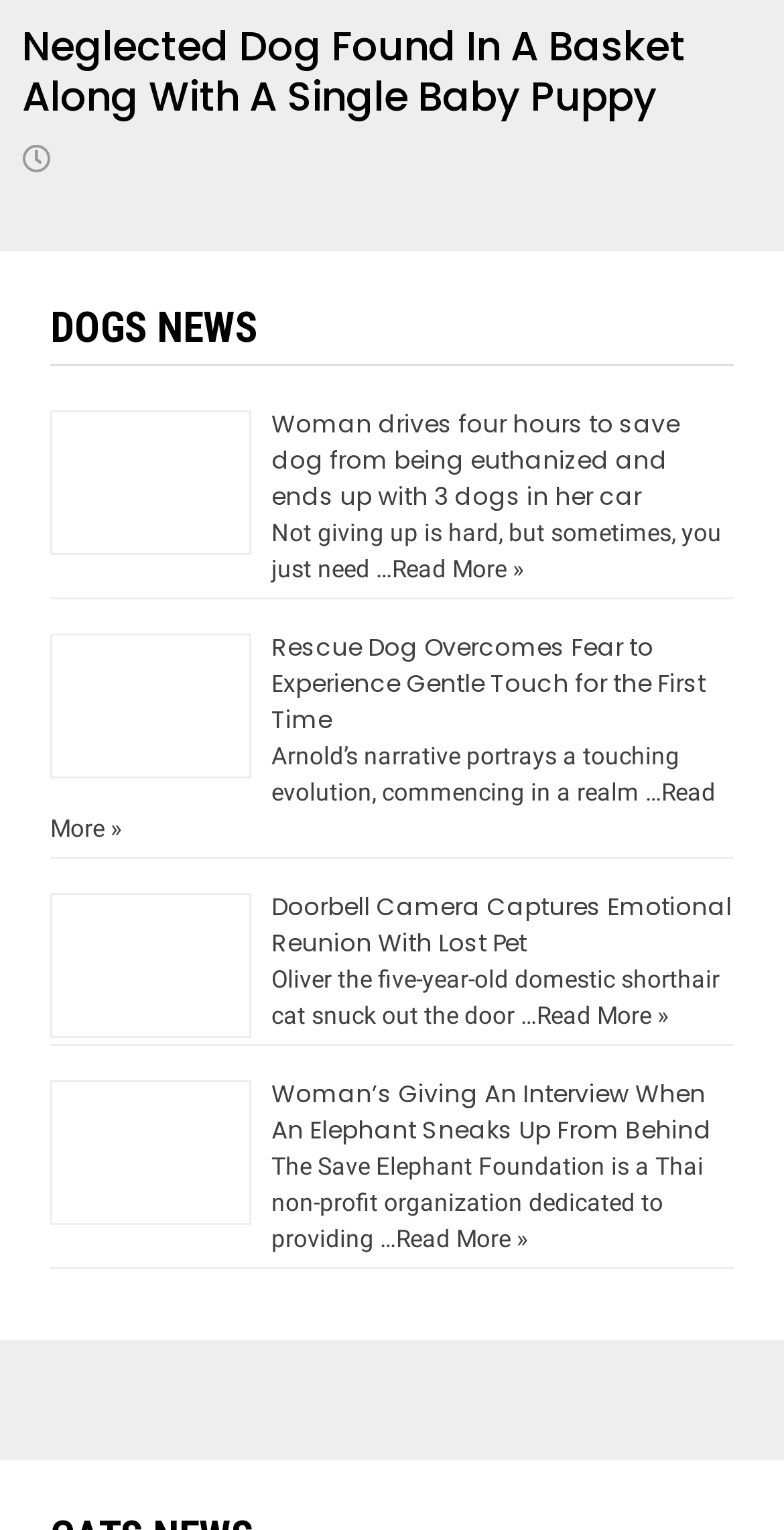From the element description: "Read More »", extract the bounding box coordinates of the UI element. The coordinates should be expressed as four float numbers between 0 and 1, in the order [left, top, right, bottom].

[0.5, 0.362, 0.669, 0.381]